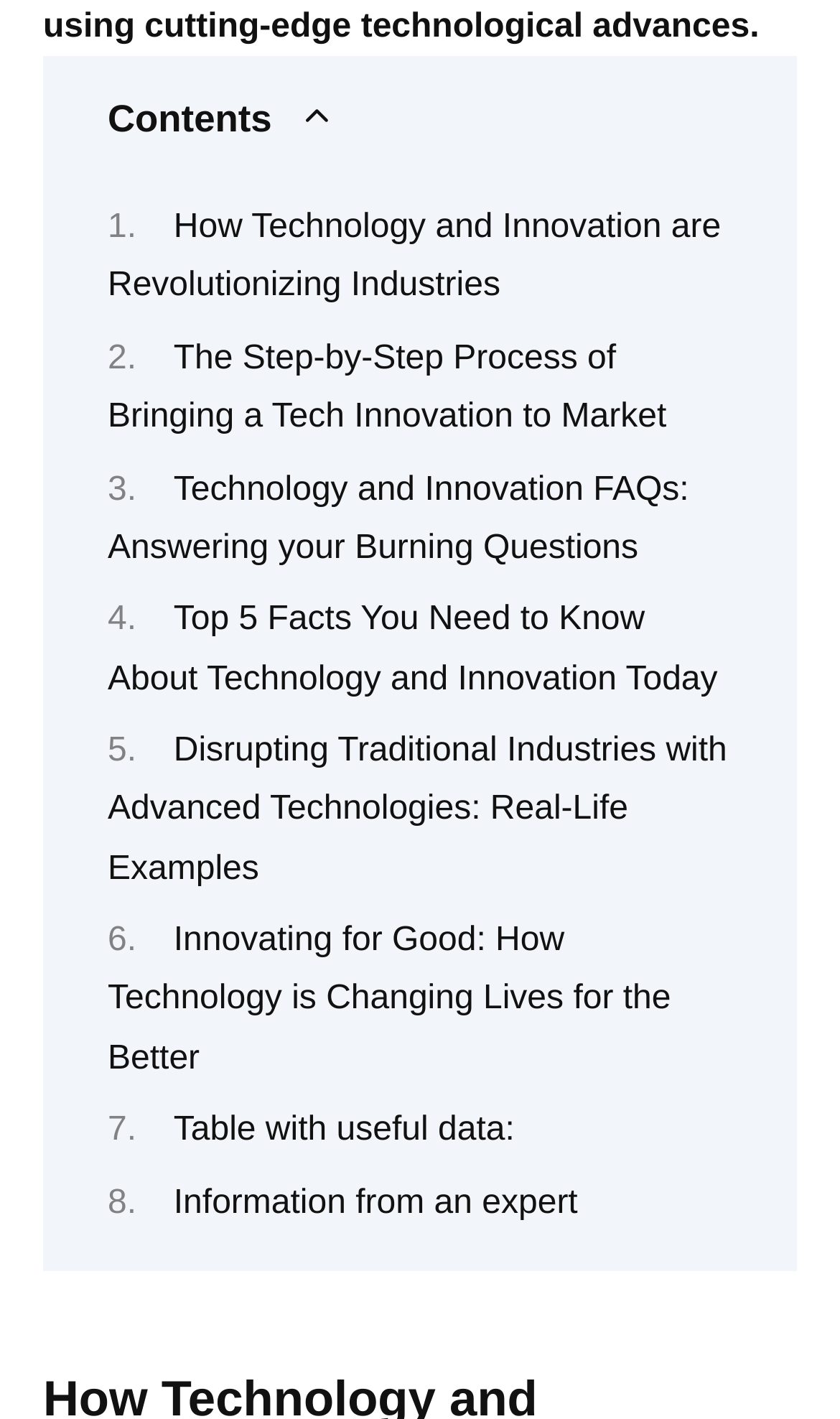Is there a table on the webpage?
Based on the image, please offer an in-depth response to the question.

I found a link element with the text 'Table with useful data:' which suggests that there is a table on the webpage, and its bounding box coordinate is [0.207, 0.784, 0.613, 0.809].